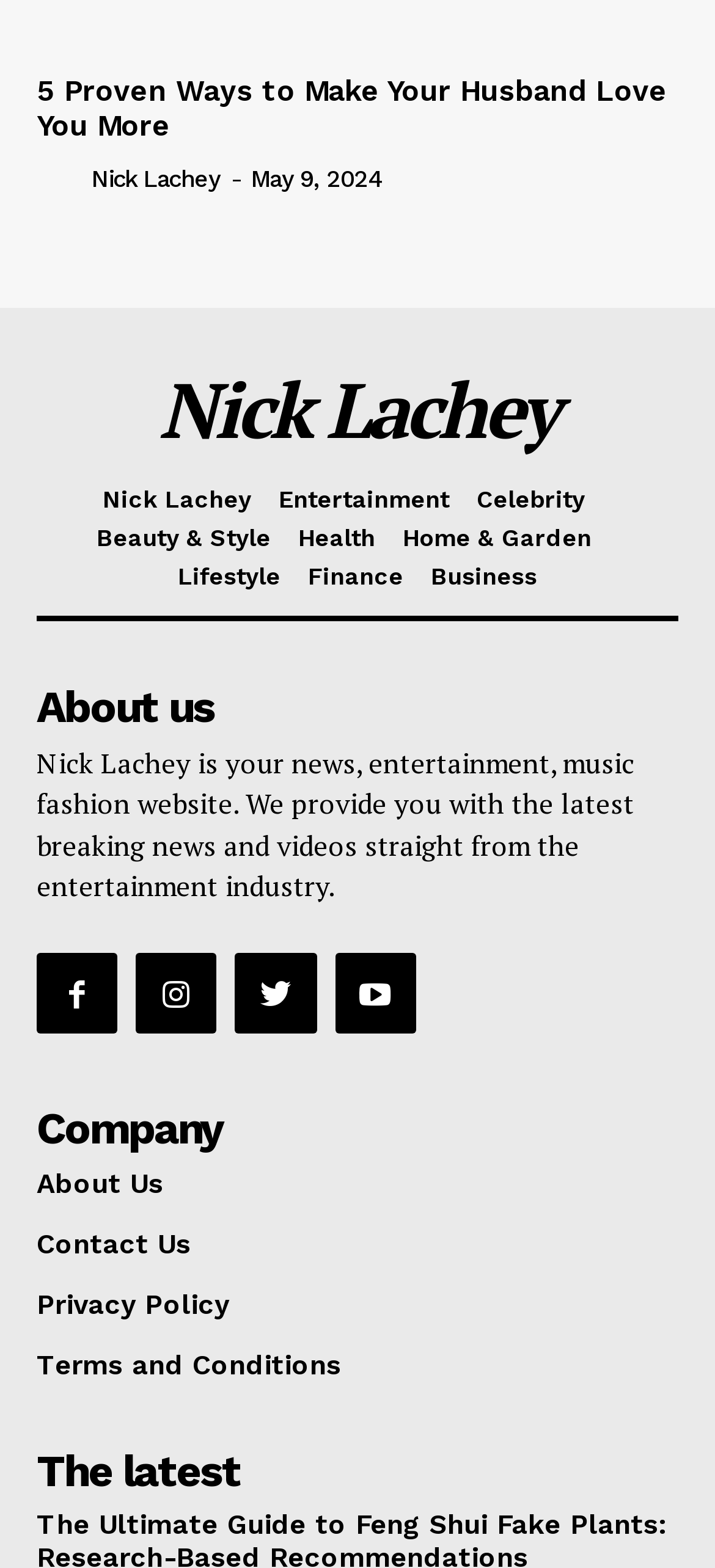Find the bounding box coordinates of the clickable area that will achieve the following instruction: "Click Pay My Bill".

None